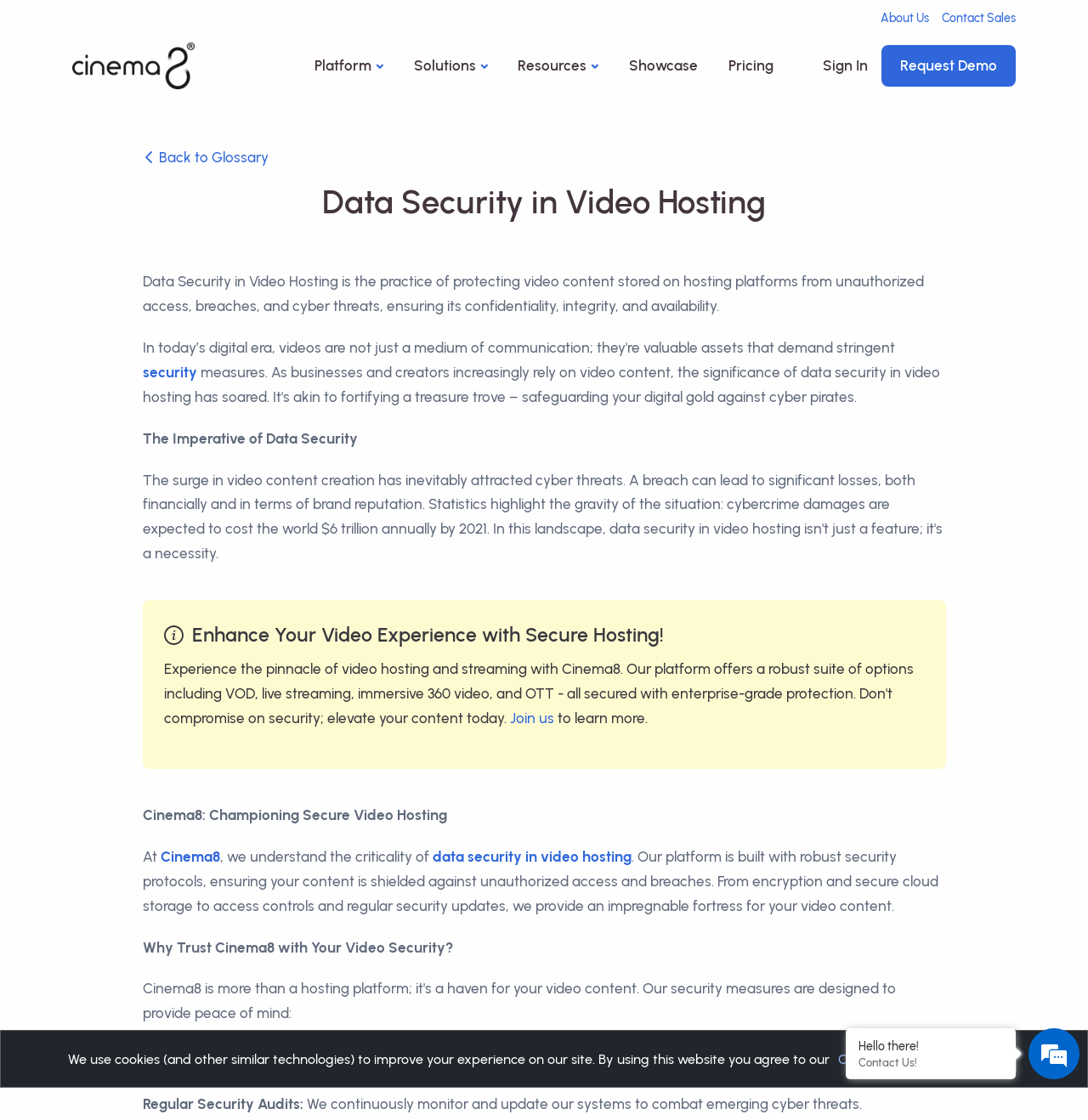Please find the bounding box coordinates (top-left x, top-left y, bottom-right x, bottom-right y) in the screenshot for the UI element described as follows: Contact Sales

[0.866, 0.01, 0.934, 0.023]